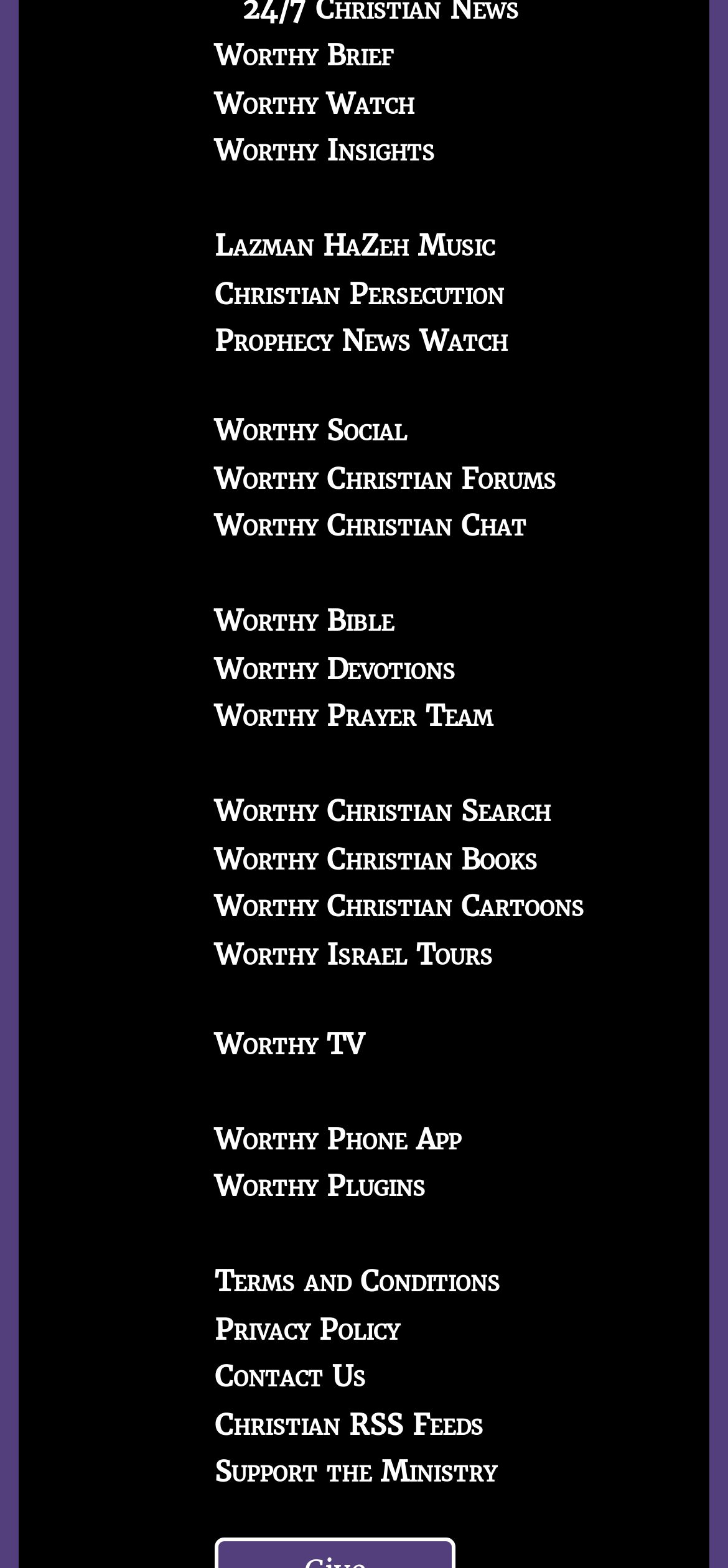Can you find the bounding box coordinates of the area I should click to execute the following instruction: "Open the menu"?

None